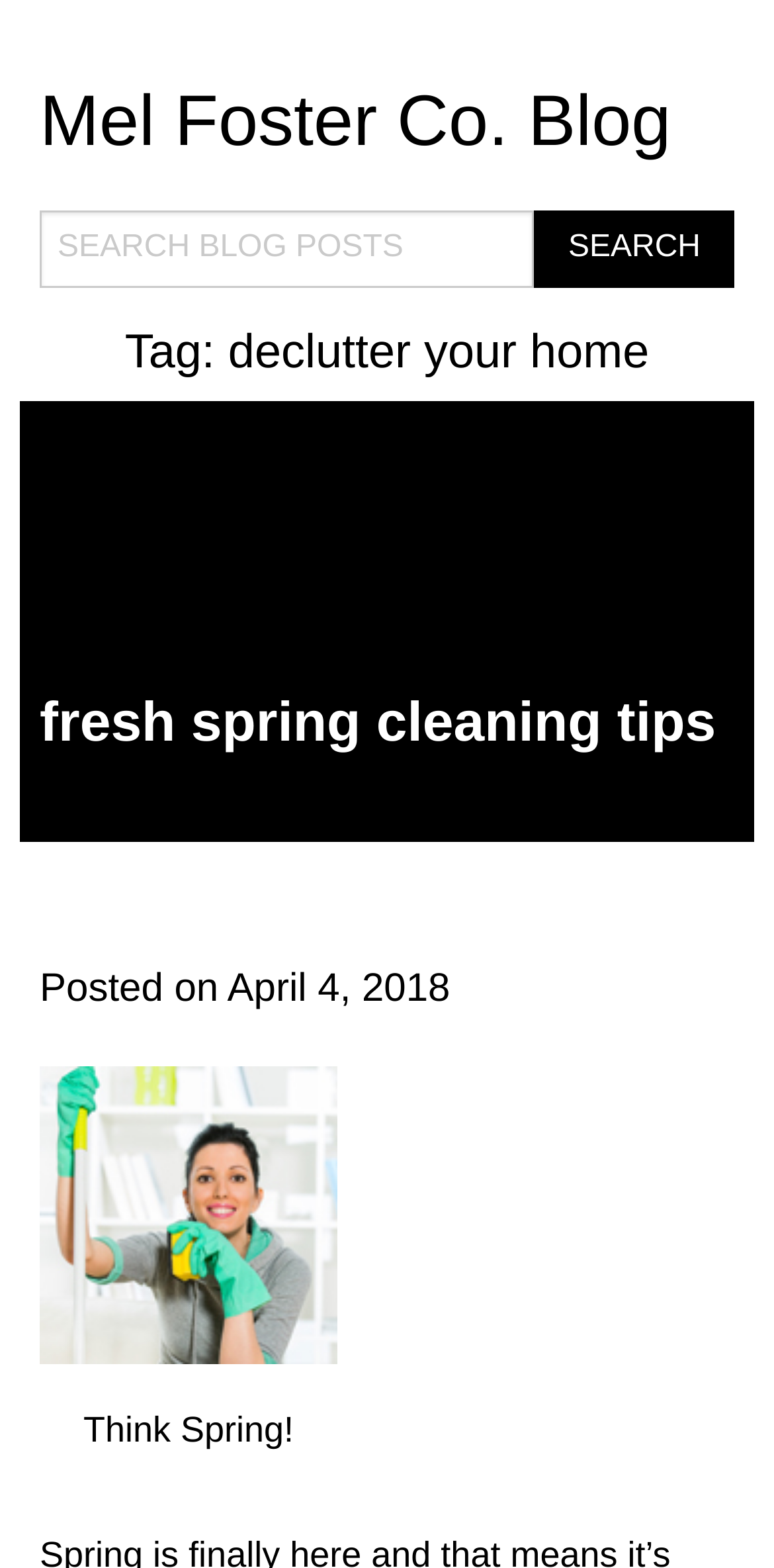Respond to the question below with a concise word or phrase:
Is there a search function on the webpage?

Yes